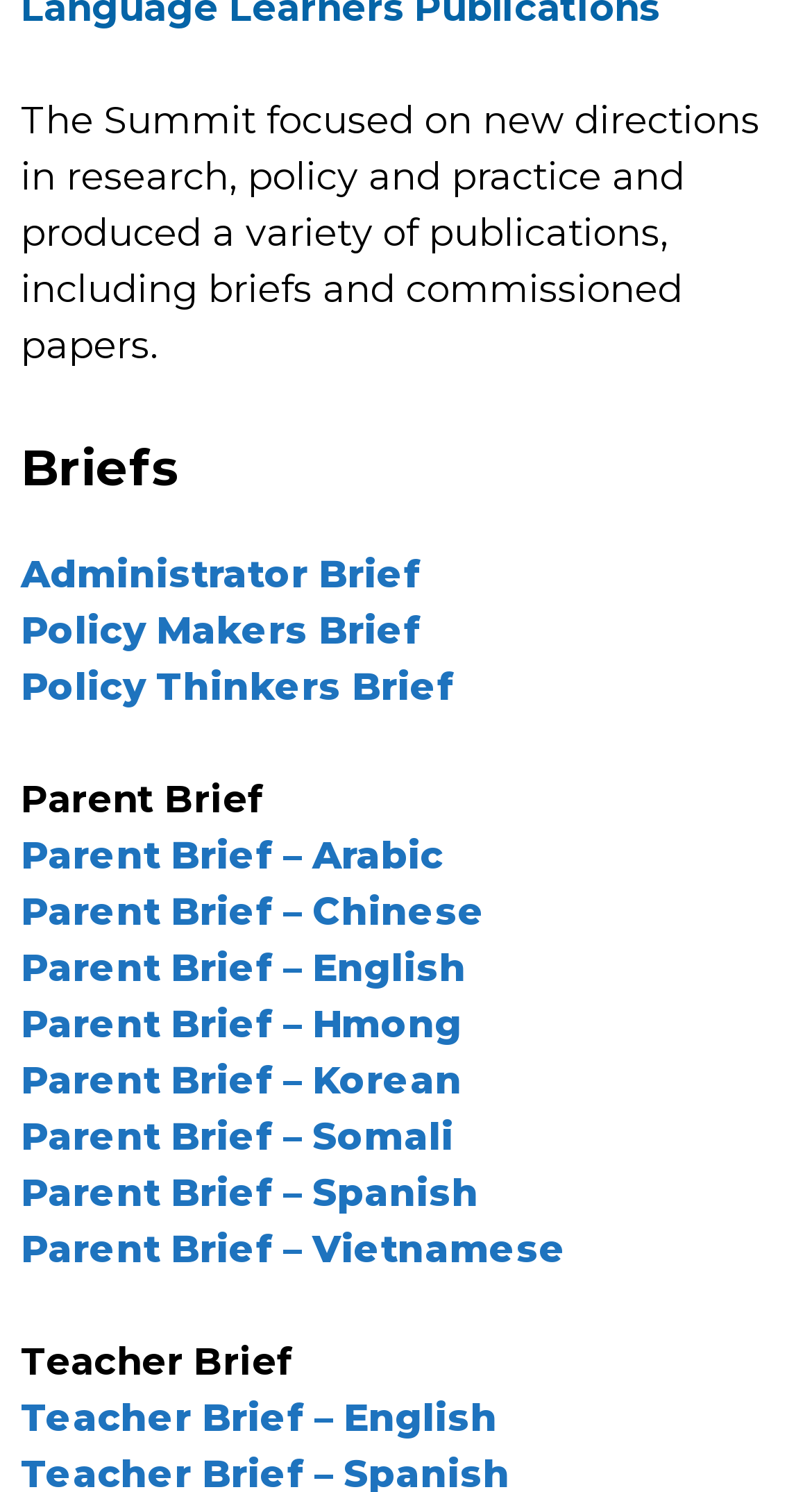Please identify the coordinates of the bounding box that should be clicked to fulfill this instruction: "view Administrator Brief".

[0.026, 0.37, 0.518, 0.4]